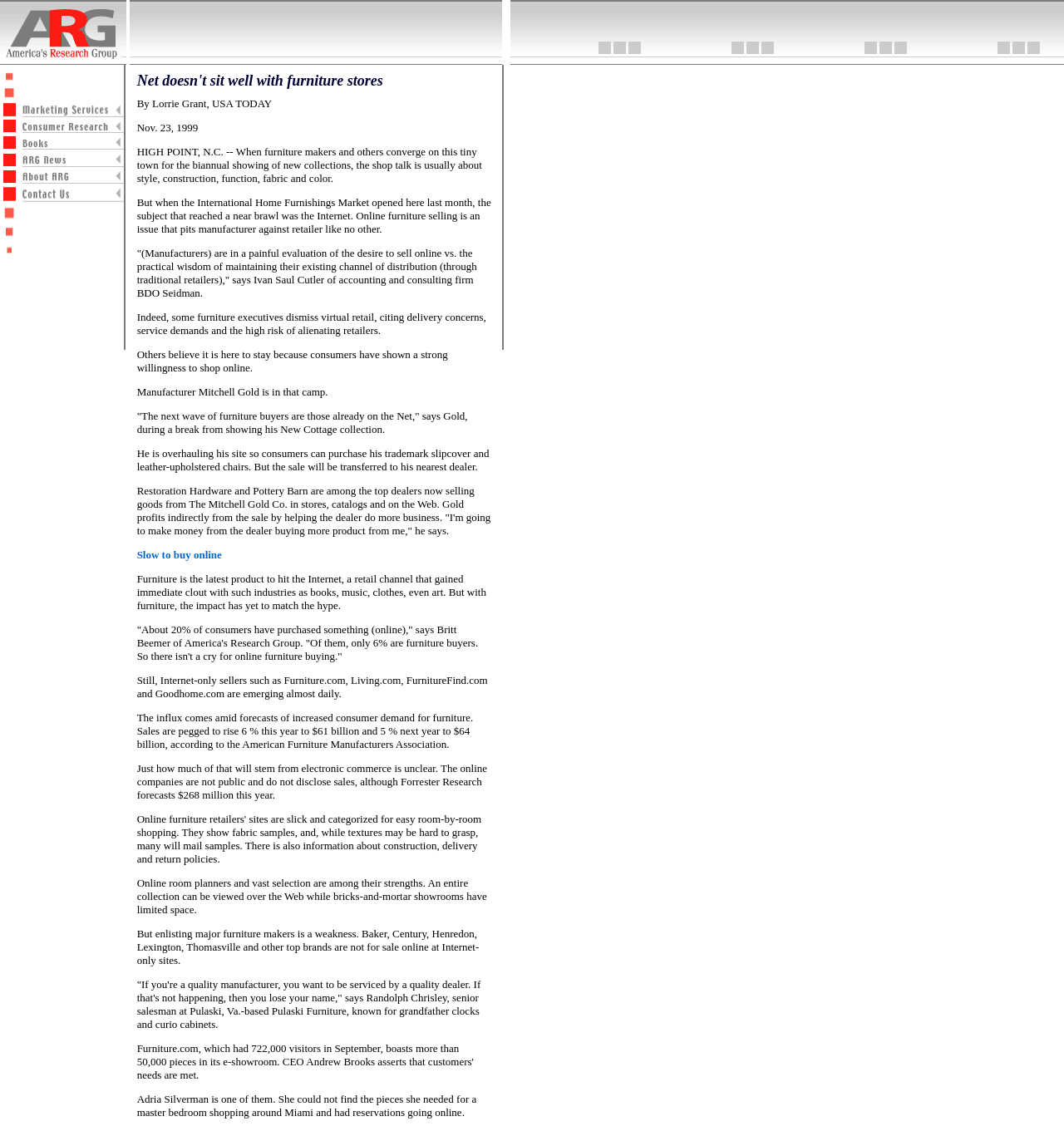How many columns are in the table?
Provide a concise answer using a single word or phrase based on the image.

2